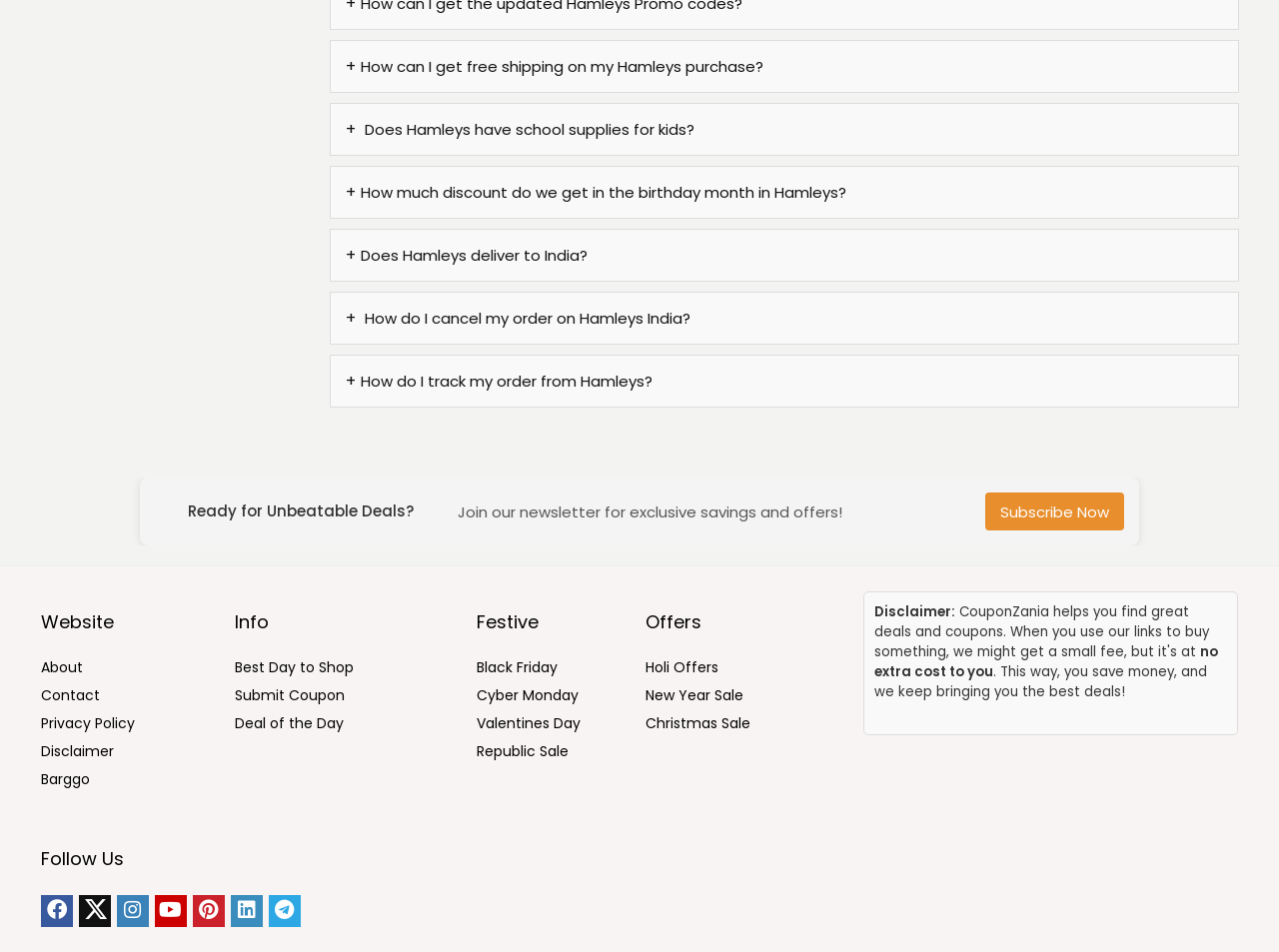Pinpoint the bounding box coordinates for the area that should be clicked to perform the following instruction: "Subscribe to the newsletter".

[0.77, 0.517, 0.879, 0.557]